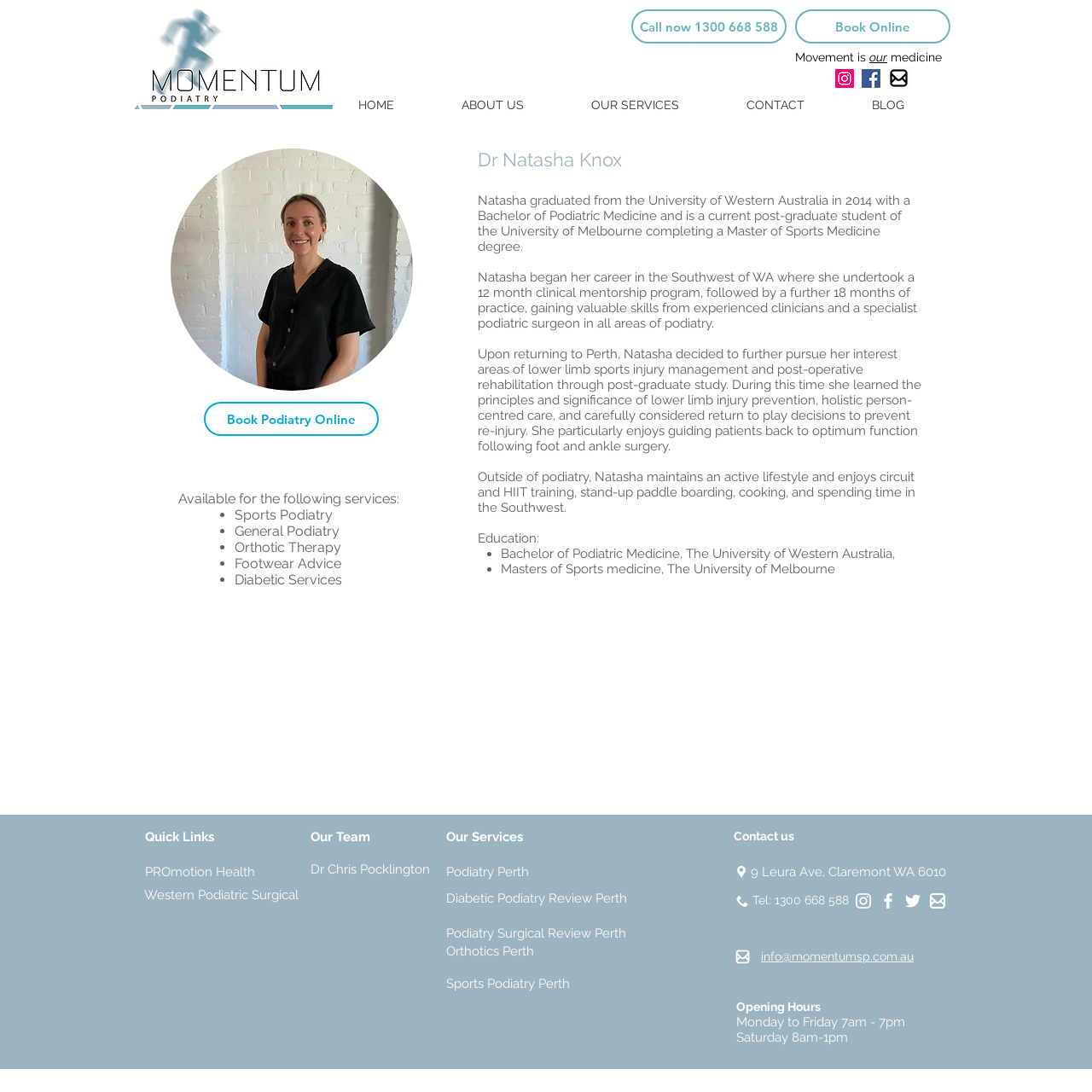Please provide a one-word or phrase answer to the question: 
What services are available for booking online?

Podiatry